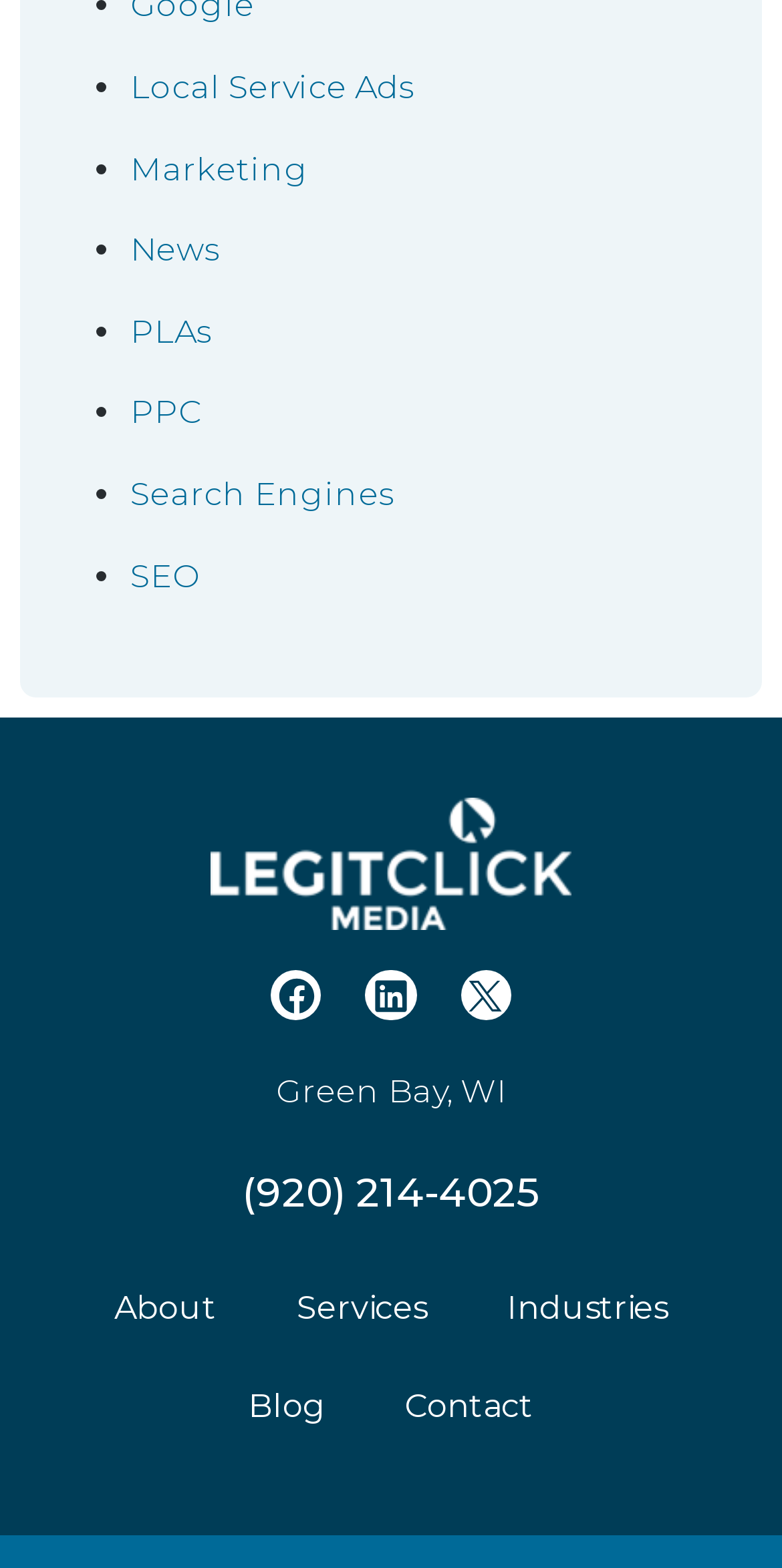What are the services offered by the company?
Offer a detailed and full explanation in response to the question.

I inferred that the company offers multiple services by looking at the list of links at the top of the page, which include Local Service Ads, Marketing, News, PLAs, PPC, Search Engines, and SEO. These links suggest that the company provides various services related to online marketing and advertising.